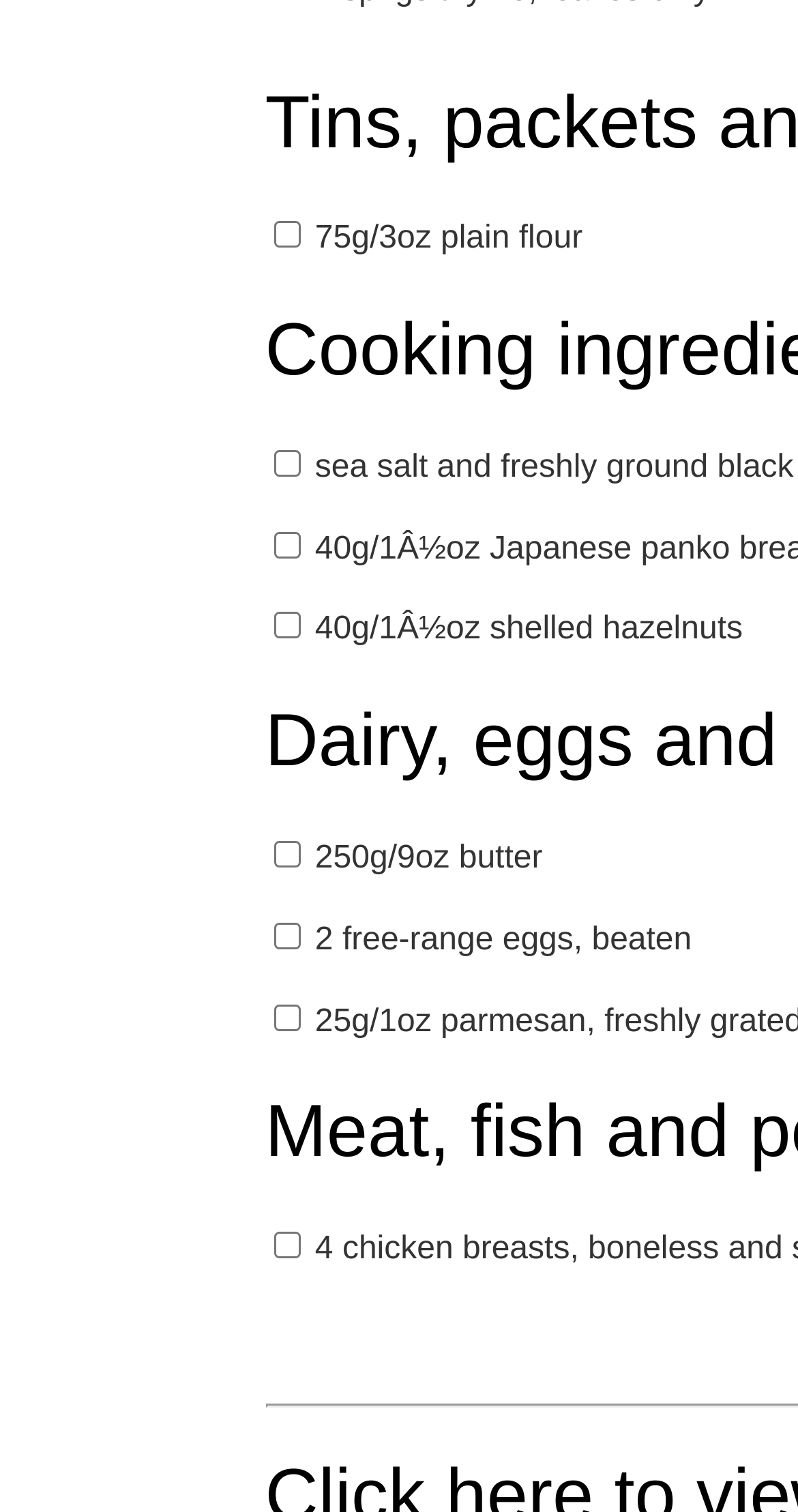Determine the bounding box coordinates of the clickable region to follow the instruction: "Choose sea salt and freshly ground black pepper".

[0.342, 0.297, 0.376, 0.315]